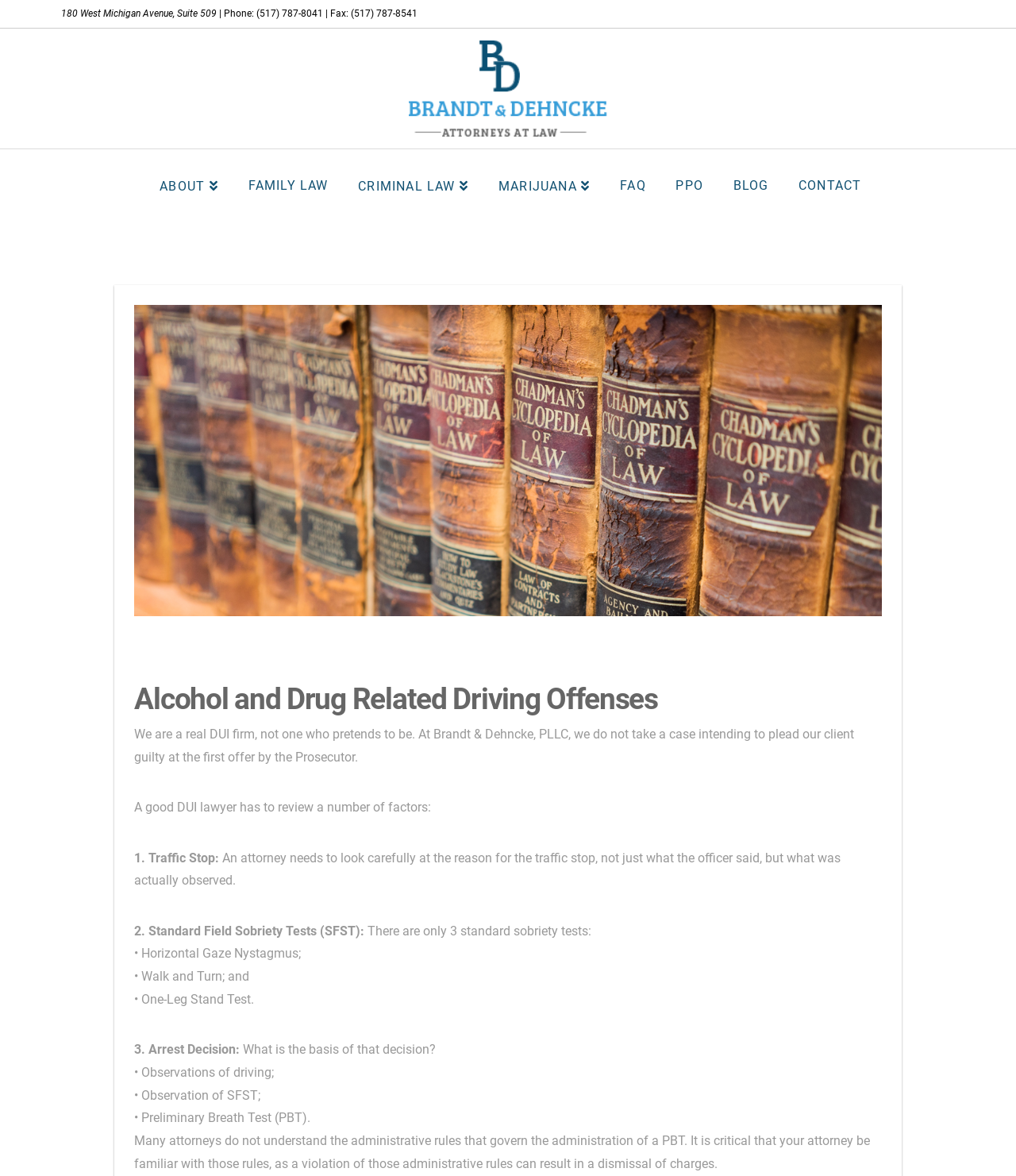What is the phone number of the Law Offices of Brandt & Dehncke, PLLC?
Can you provide a detailed and comprehensive answer to the question?

I found the phone number by looking at the top section of the webpage, where the address and contact information are listed. The phone number is written next to the 'Phone:' label.